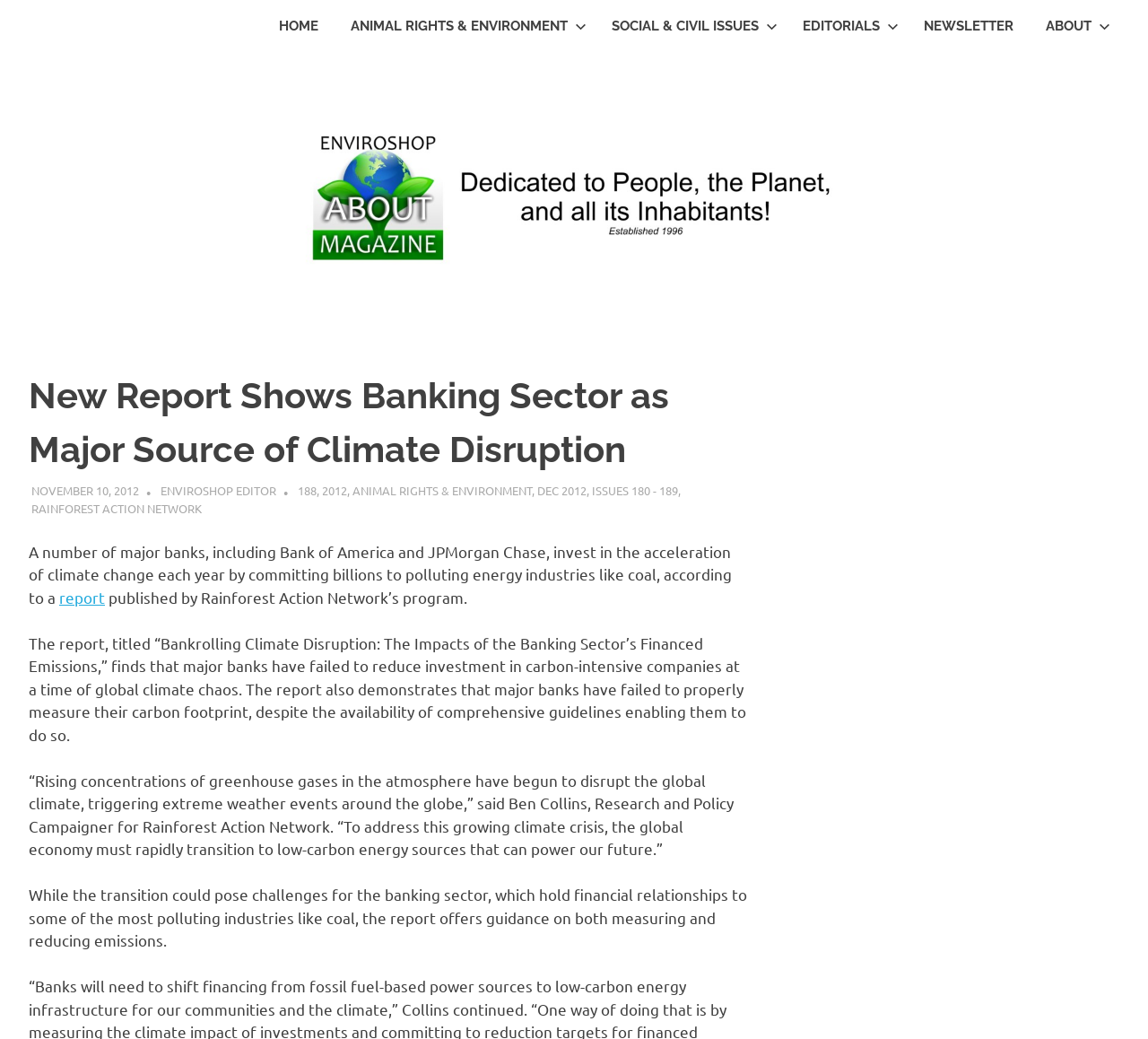Please respond to the question using a single word or phrase:
What is the title of the report?

Bankrolling Climate Disruption: The Impacts of the Banking Sector’s Financed Emissions